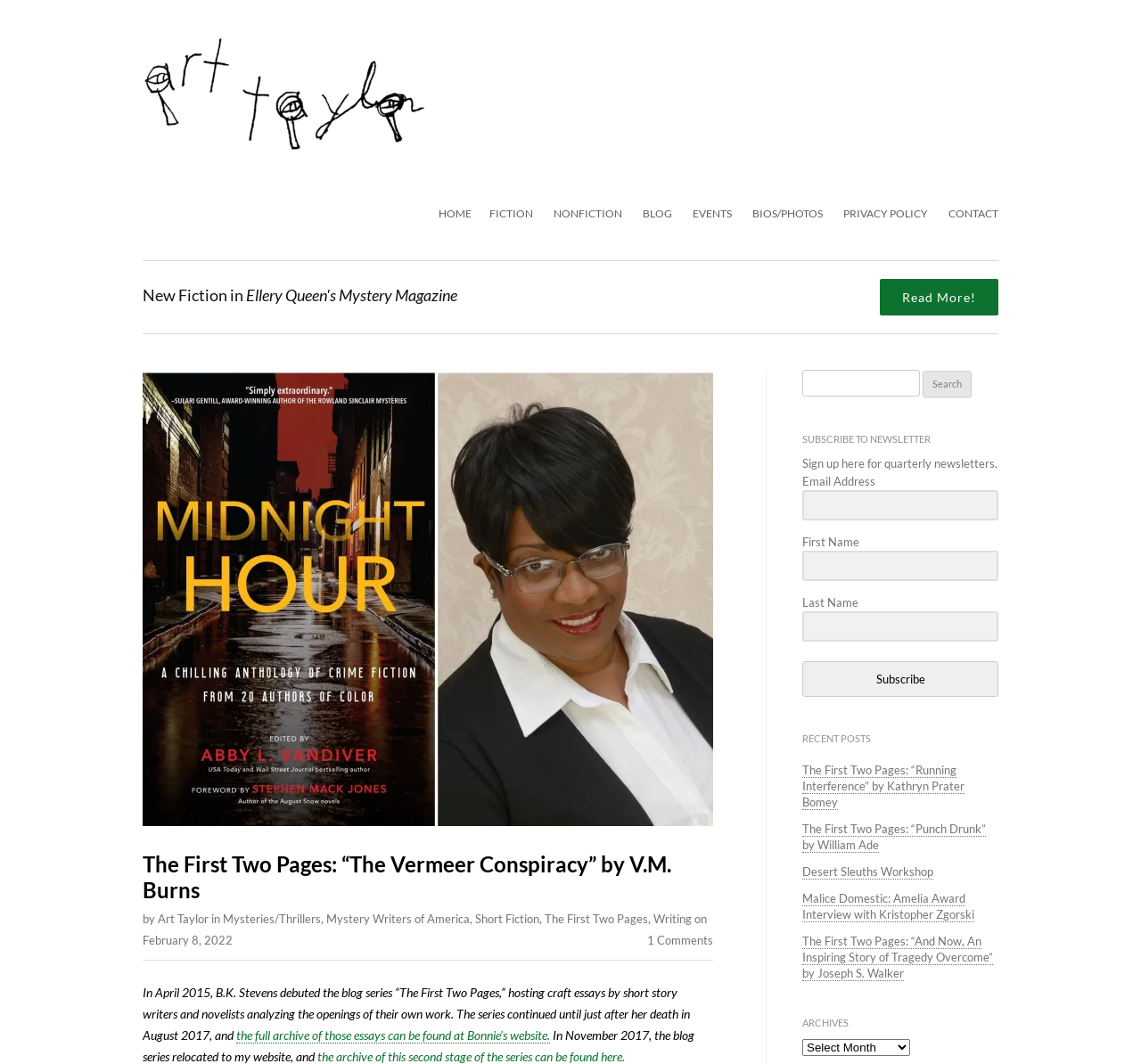Please provide the main heading of the webpage content.

The First Two Pages: “The Vermeer Conspiracy” by V.M. Burns